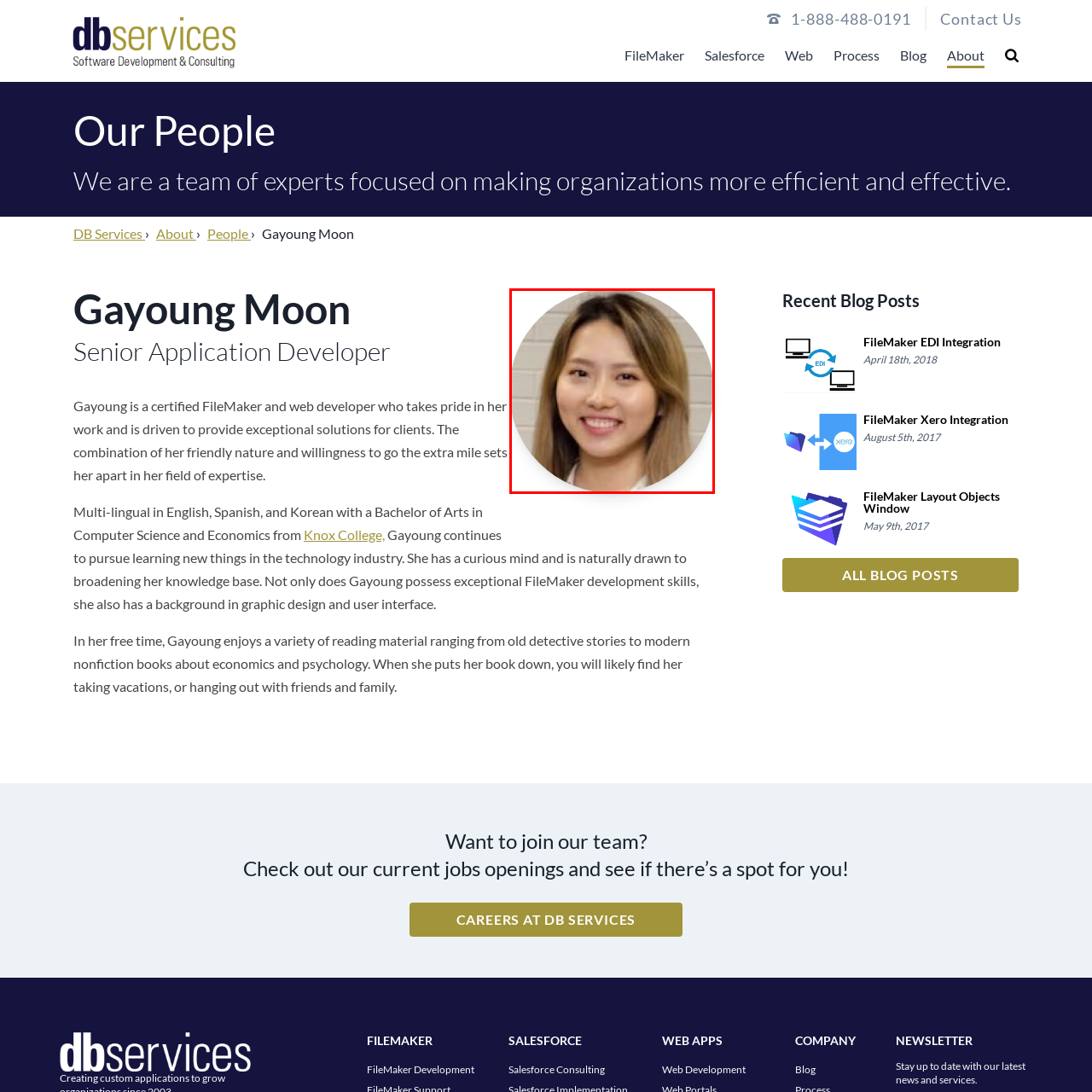What is the tone of Gayoung Moon's expression in the portrait?
Carefully look at the image inside the red bounding box and answer the question in a detailed manner using the visual details present.

The caption describes Gayoung Moon's smile as 'friendly', conveying her approachable nature, which suggests that her expression in the portrait is friendly and welcoming.